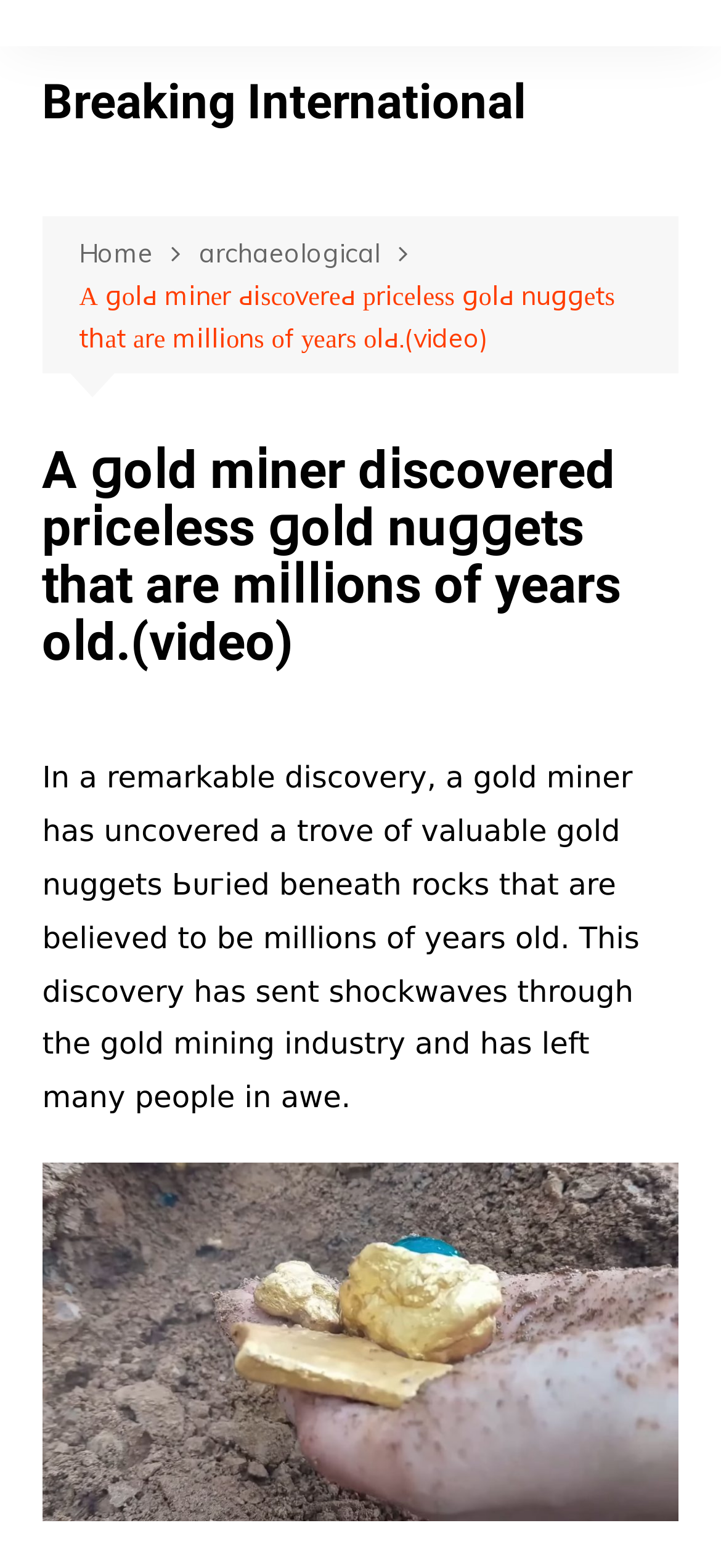Answer this question using a single word or a brief phrase:
How many links are available in the breadcrumbs navigation?

3